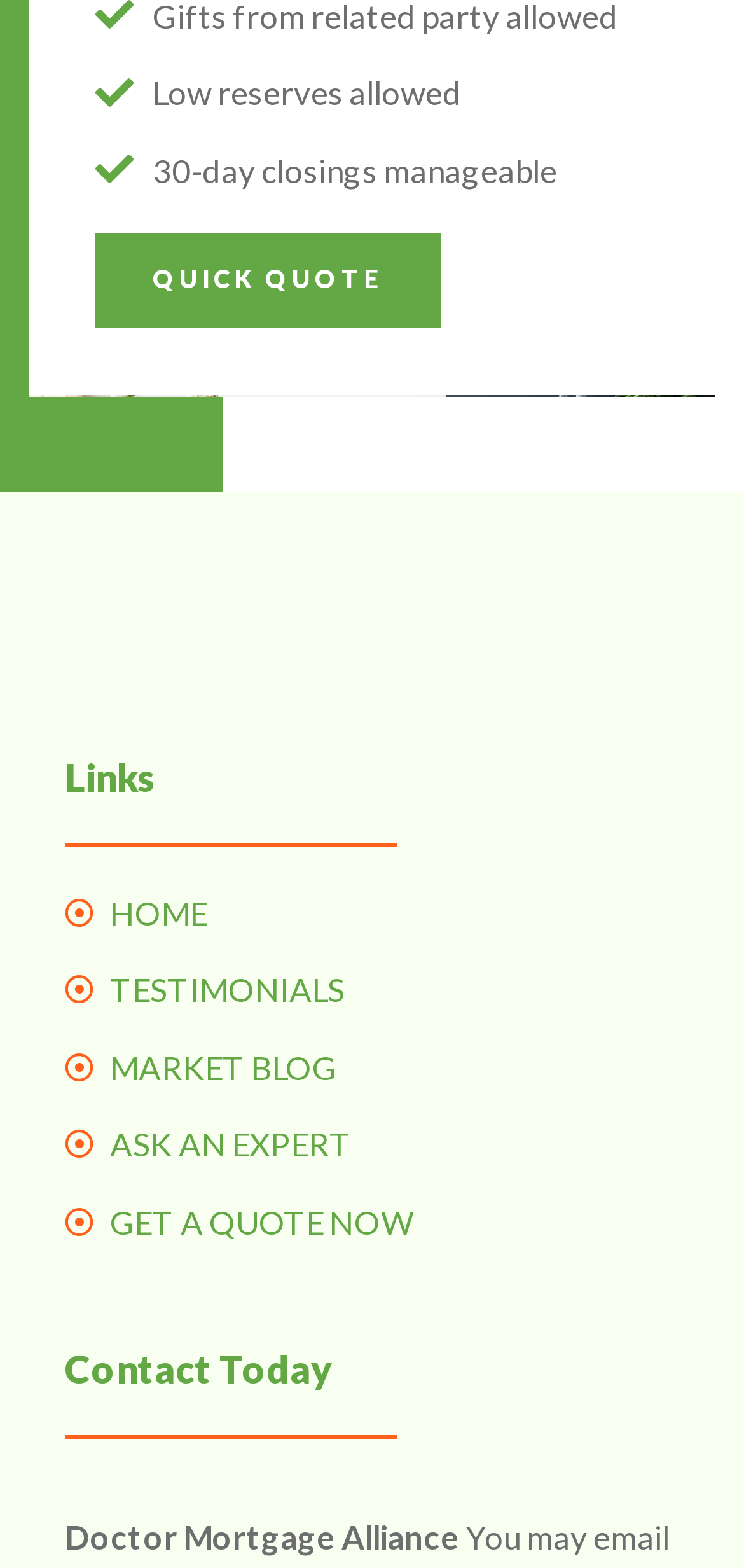Answer the question below in one word or phrase:
What is the name of the mortgage alliance?

Doctor Mortgage Alliance